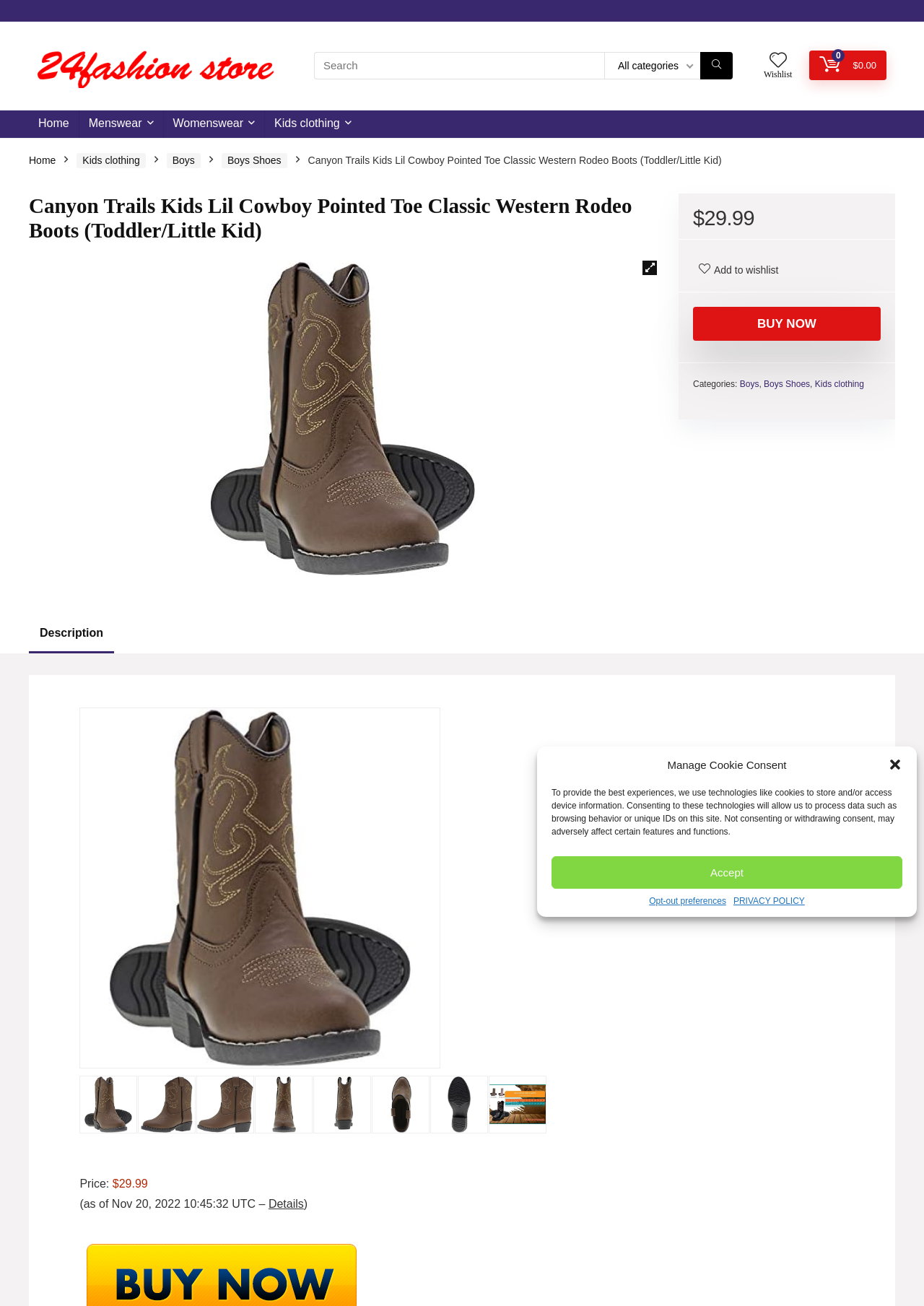Determine the bounding box coordinates of the section I need to click to execute the following instruction: "View product categories". Provide the coordinates as four float numbers between 0 and 1, i.e., [left, top, right, bottom].

[0.75, 0.29, 0.801, 0.298]